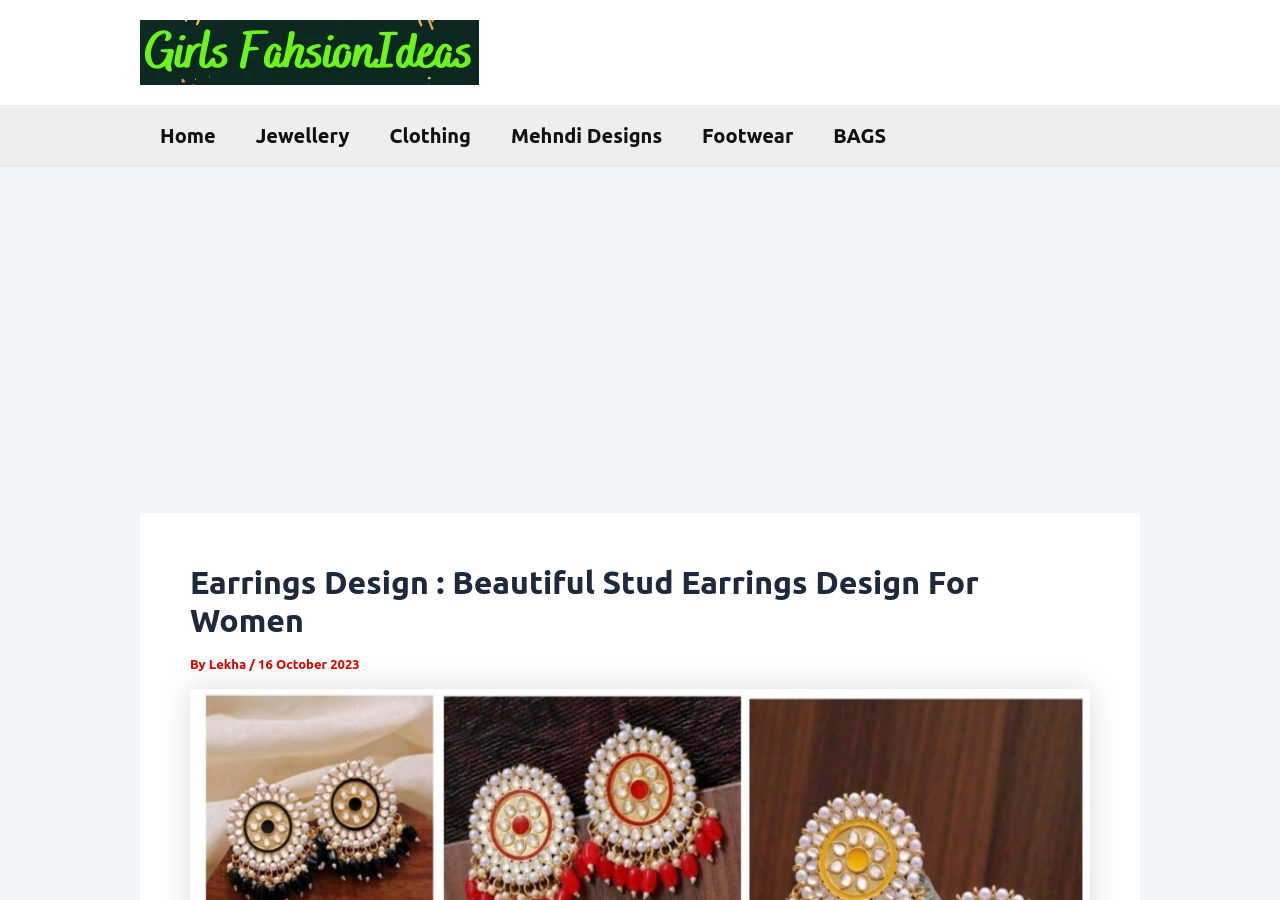Identify the bounding box coordinates for the element you need to click to achieve the following task: "Click the 'See more' link". The coordinates must be four float values ranging from 0 to 1, formatted as [left, top, right, bottom].

None